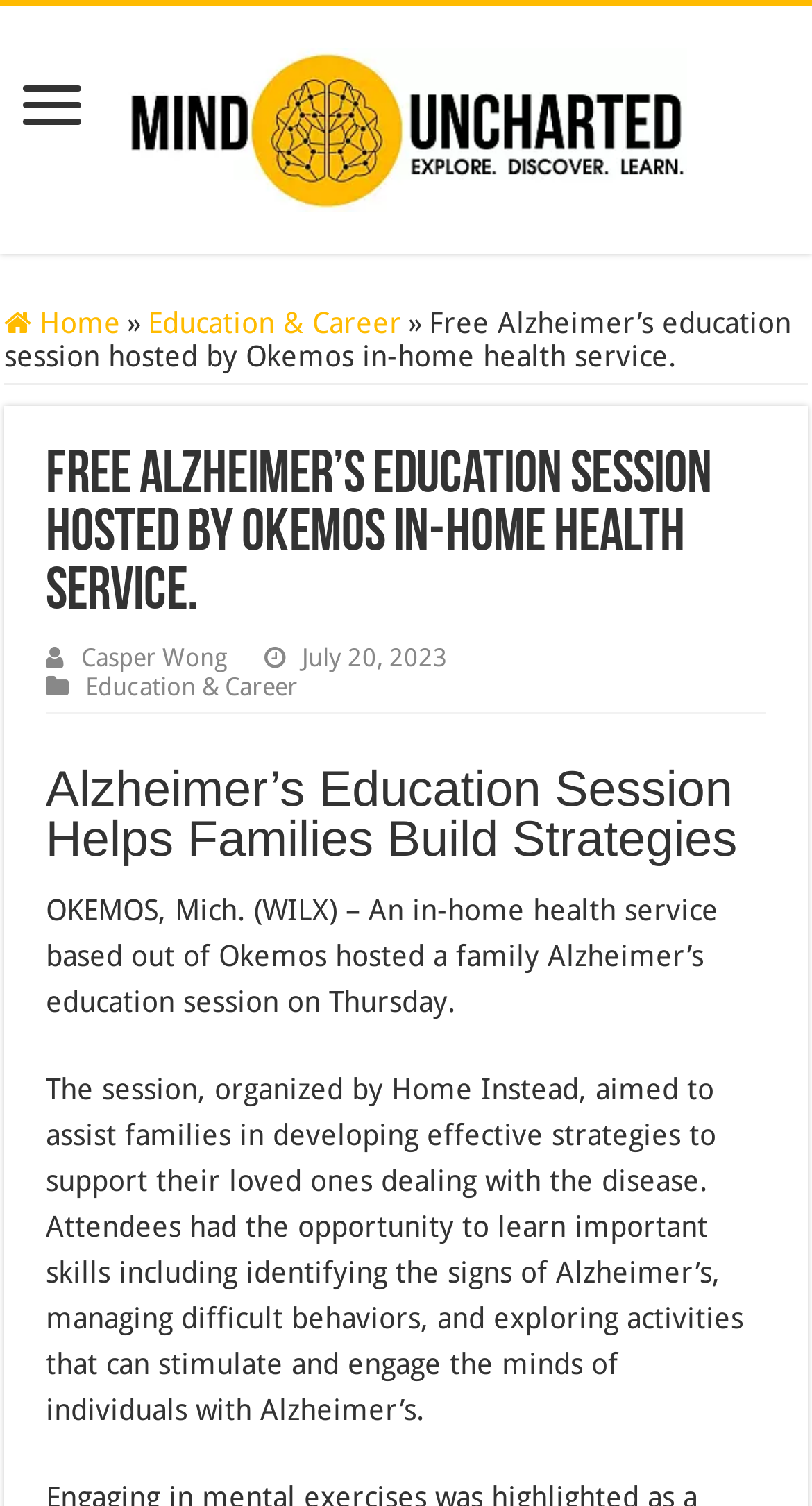Based on the description "Education & Career", find the bounding box of the specified UI element.

[0.182, 0.203, 0.495, 0.225]